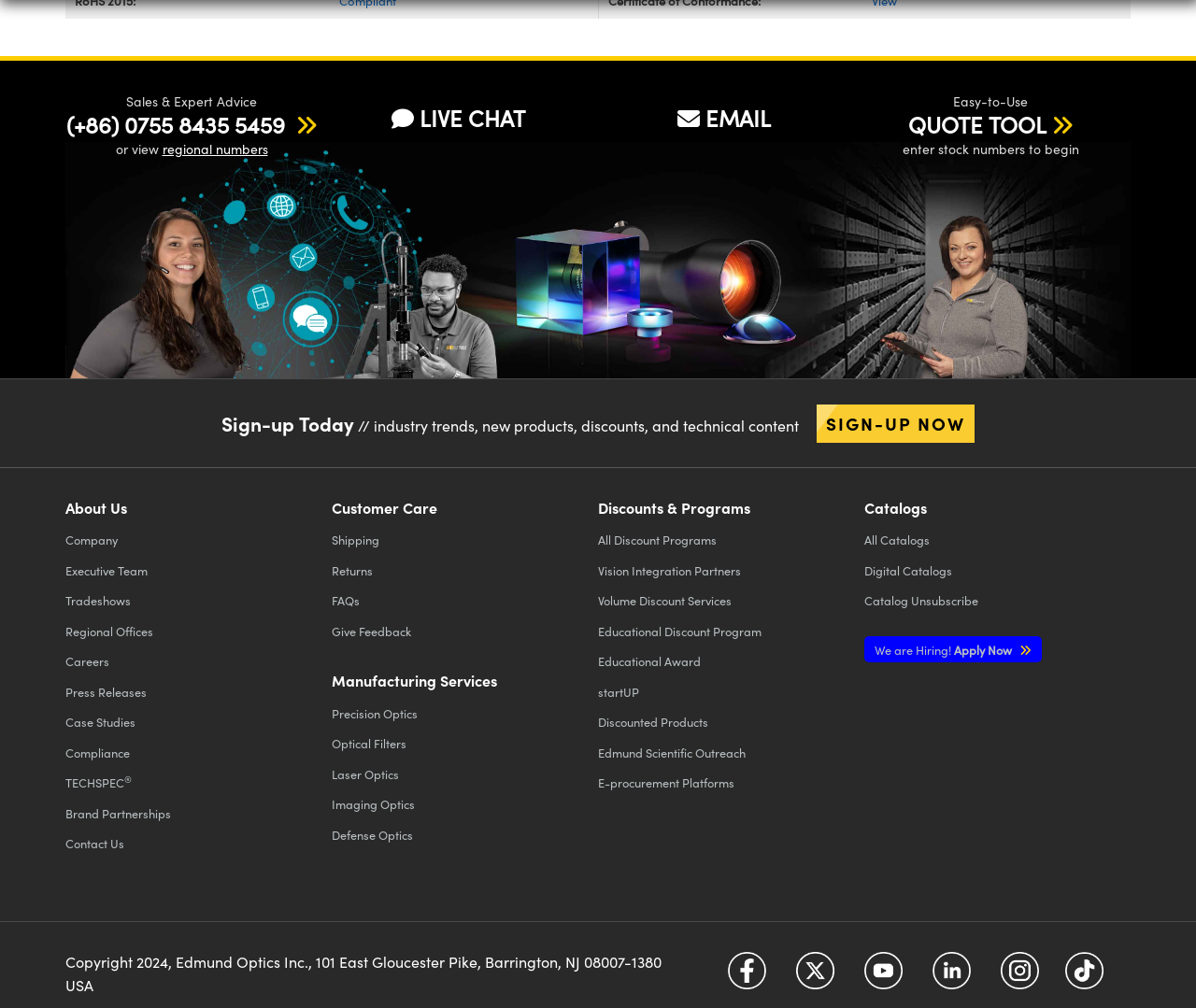What is the phone number to contact Edmund Optics?
Using the image, answer in one word or phrase.

(+86) 0755 8435 5459